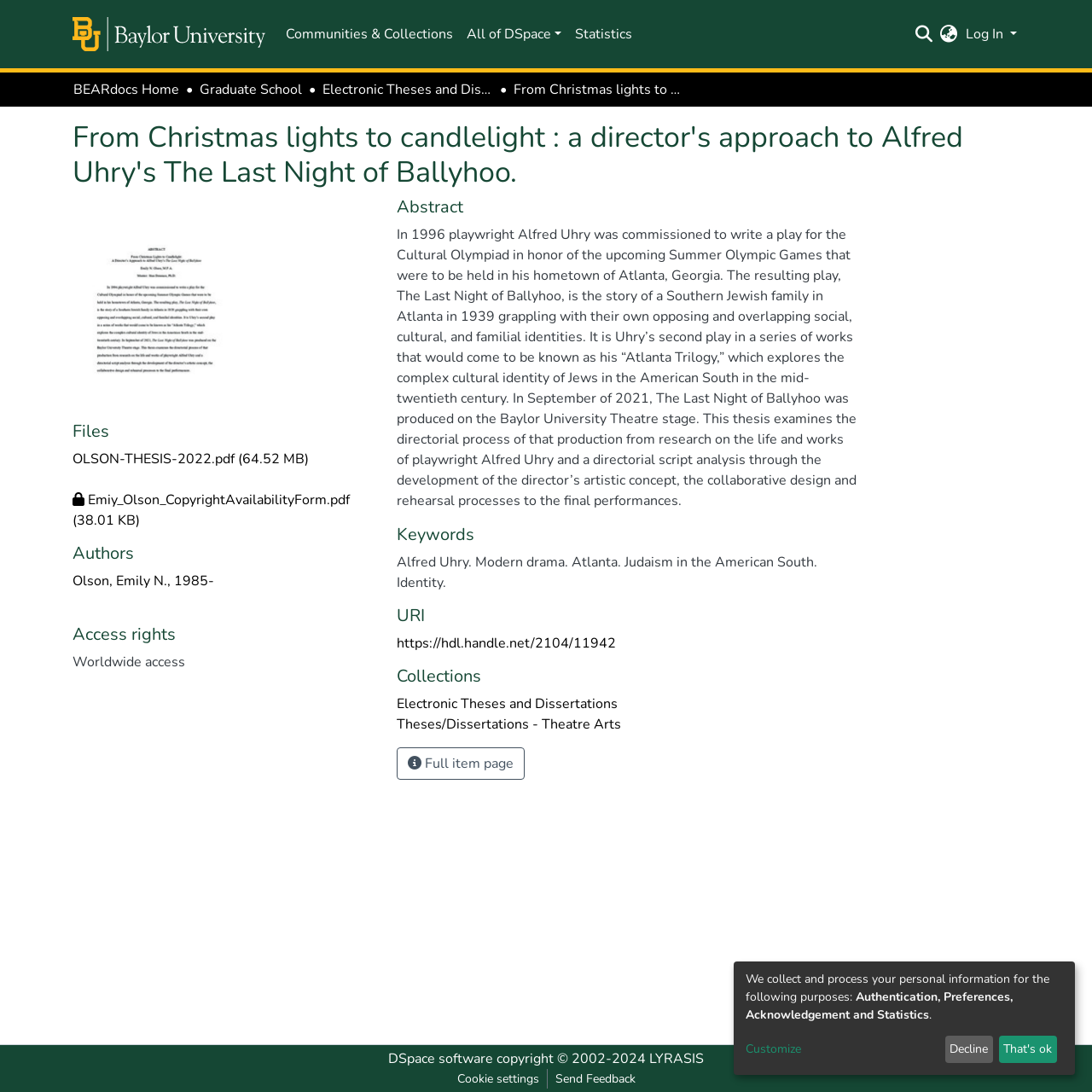What is the URI of the thesis?
Please provide a single word or phrase as your answer based on the screenshot.

https://hdl.handle.net/2104/11942